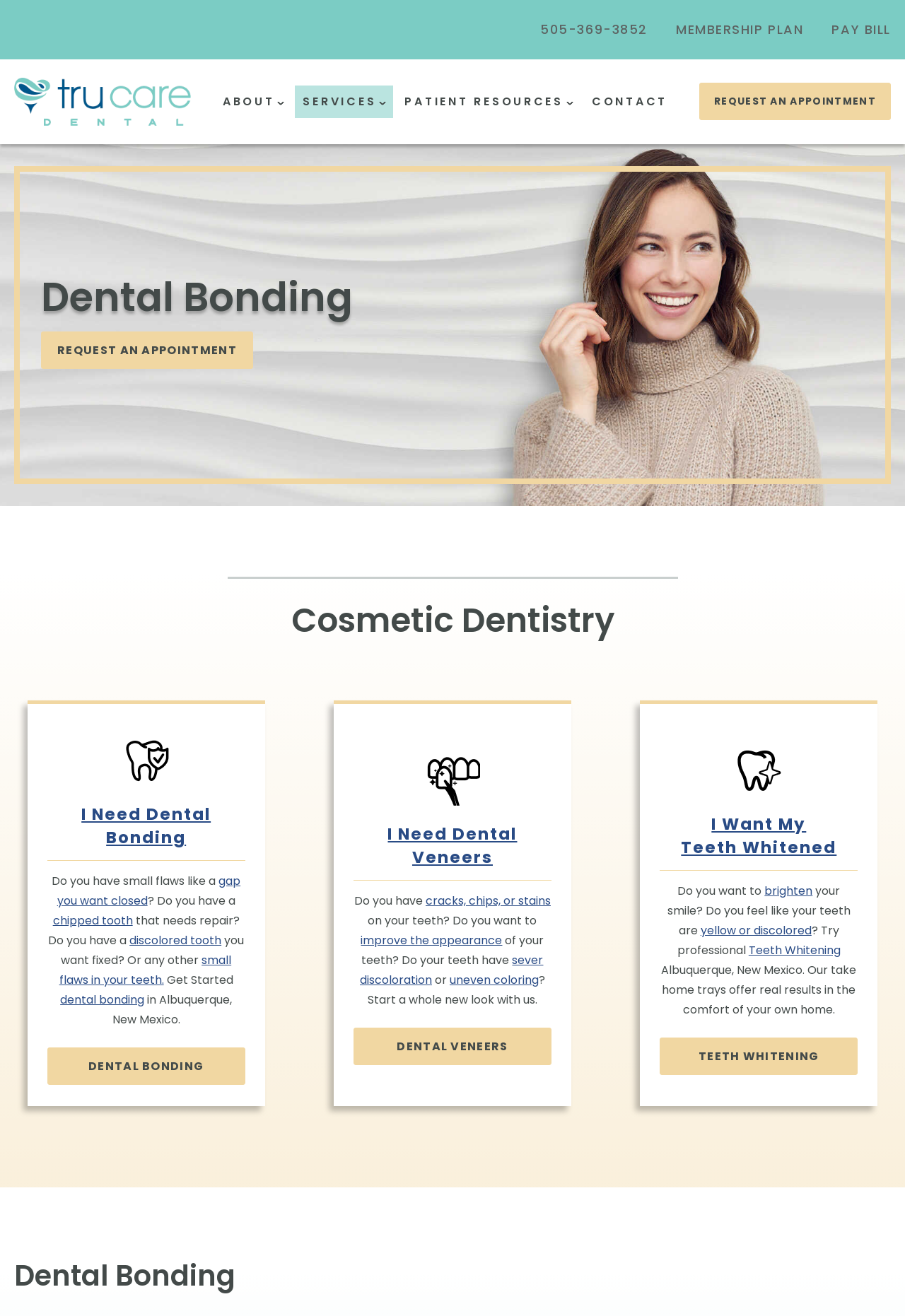Given the description of the UI element: "glass edging machine", predict the bounding box coordinates in the form of [left, top, right, bottom], with each value being a float between 0 and 1.

None